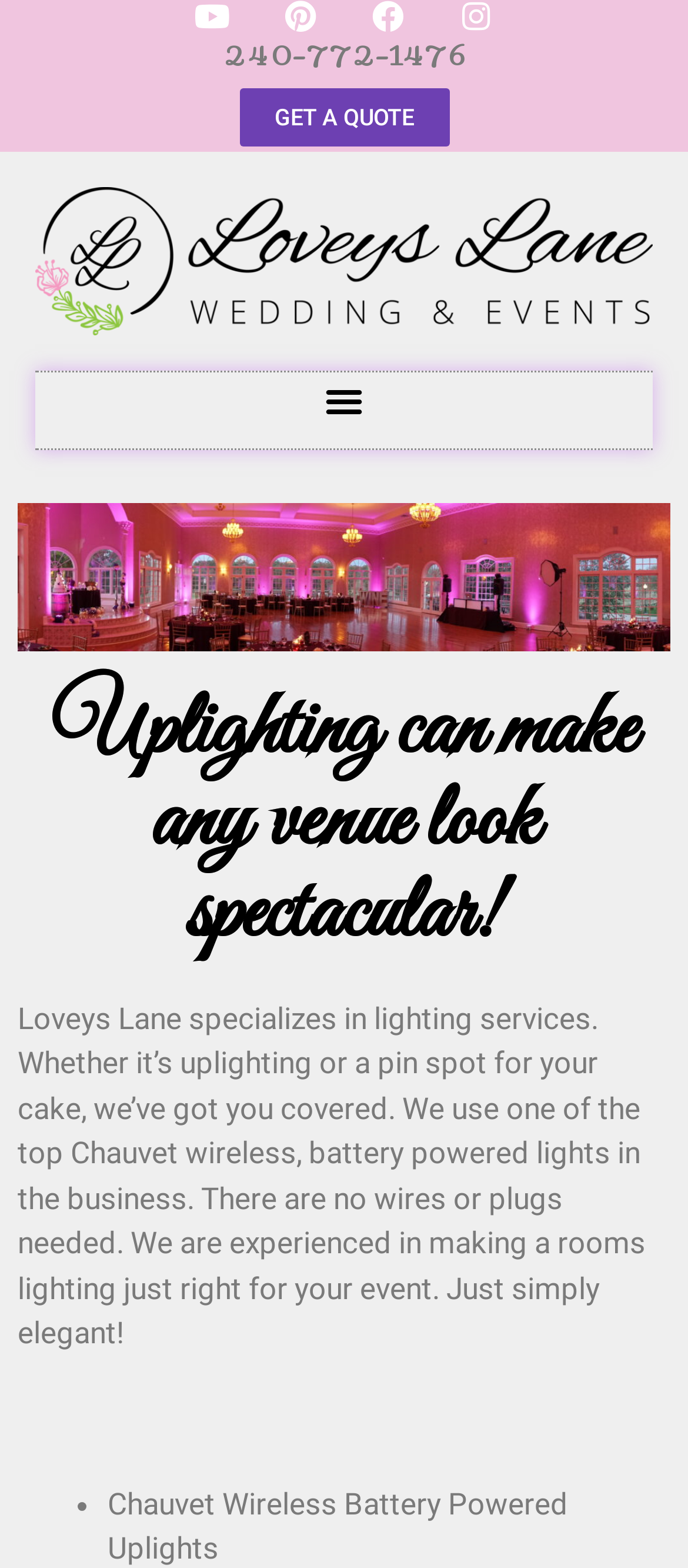What is the main focus of Loveys Lane's services?
Using the image, elaborate on the answer with as much detail as possible.

I determined this by looking at the heading element that mentions uplighting, which is located at the top of the webpage, and also by reading the StaticText element that describes Loveys Lane's services, which mentions uplighting as one of their specialties.